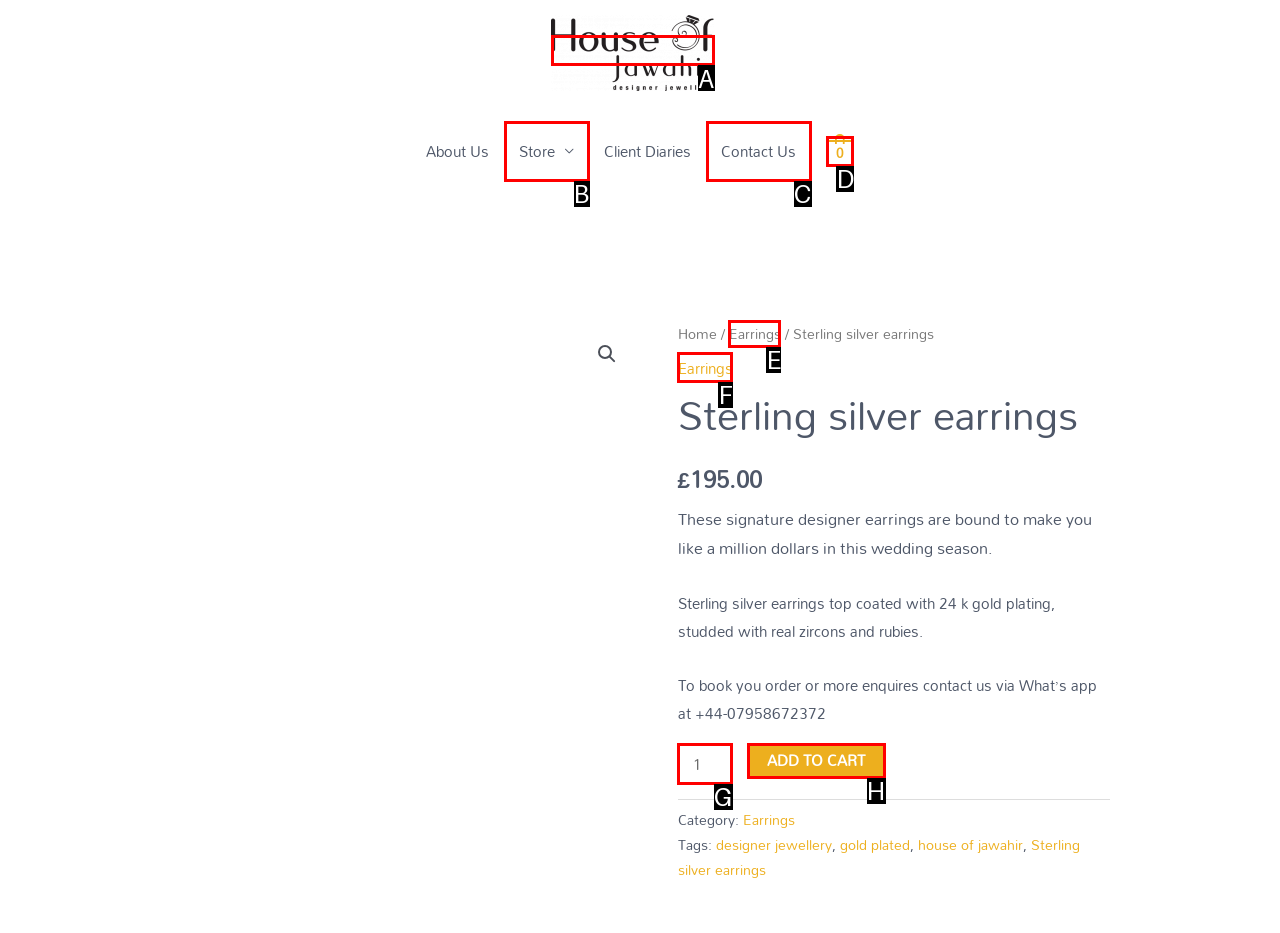Select the HTML element that corresponds to the description: Store. Reply with the letter of the correct option.

B